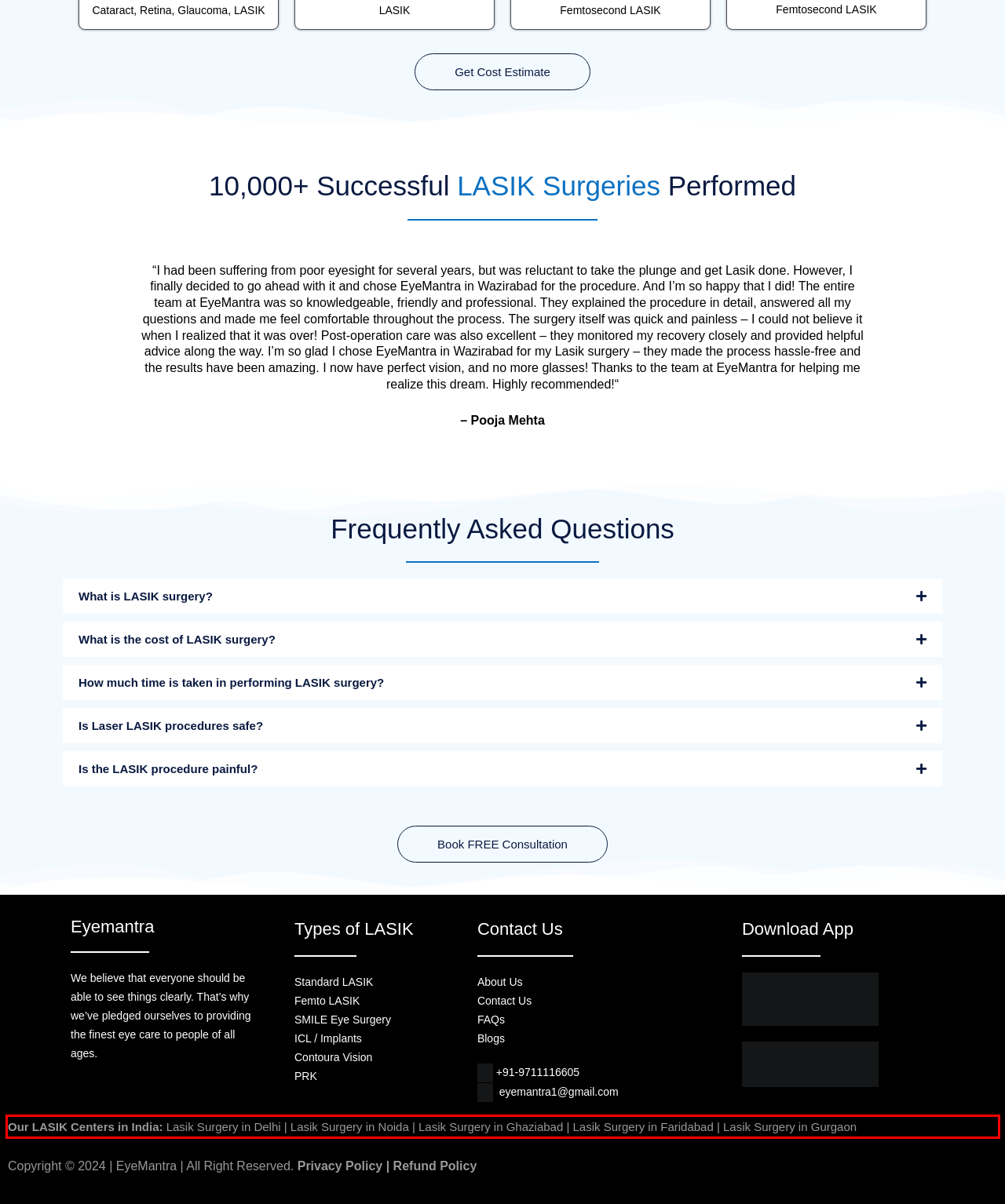Given a screenshot of a webpage, identify the red bounding box and perform OCR to recognize the text within that box.

Our LASIK Centers in India: Lasik Surgery in Delhi | Lasik Surgery in Noida | Lasik Surgery in Ghaziabad | Lasik Surgery in Faridabad | Lasik Surgery in Gurgaon